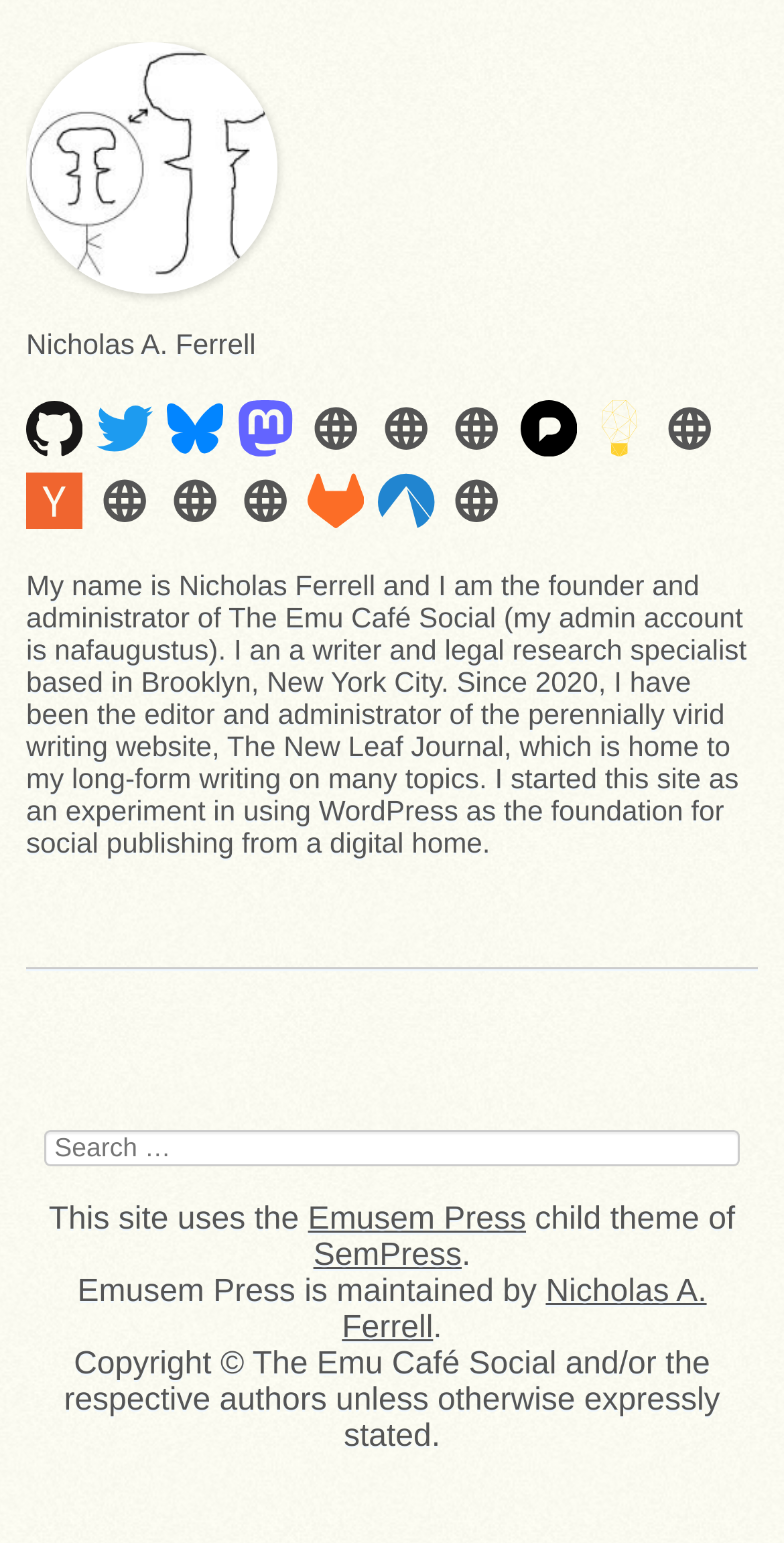Identify the bounding box coordinates of the section that should be clicked to achieve the task described: "Check the copyright information".

[0.082, 0.873, 0.918, 0.942]